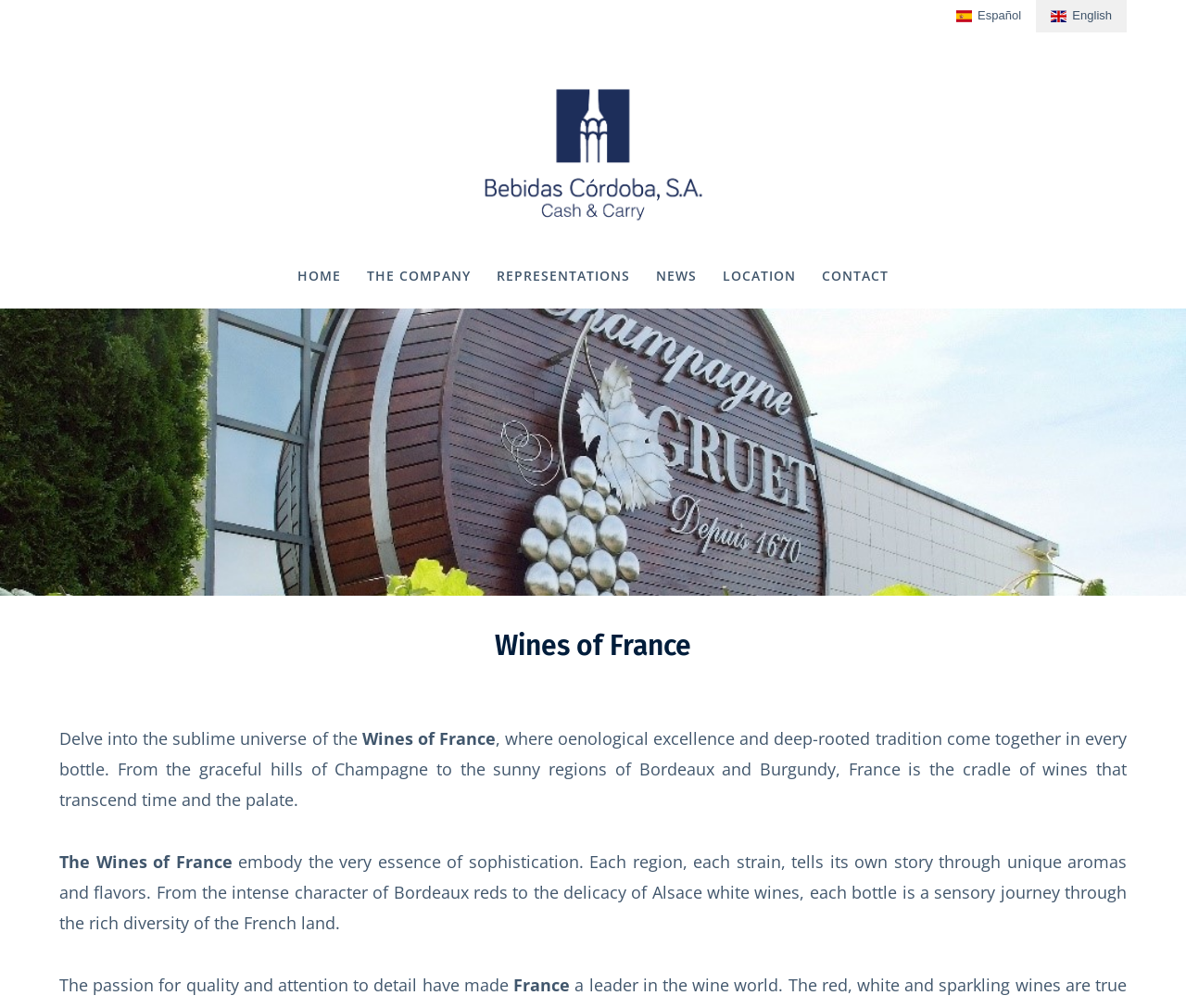Determine the bounding box coordinates for the region that must be clicked to execute the following instruction: "View REPRESENTATIONS".

[0.409, 0.26, 0.541, 0.288]